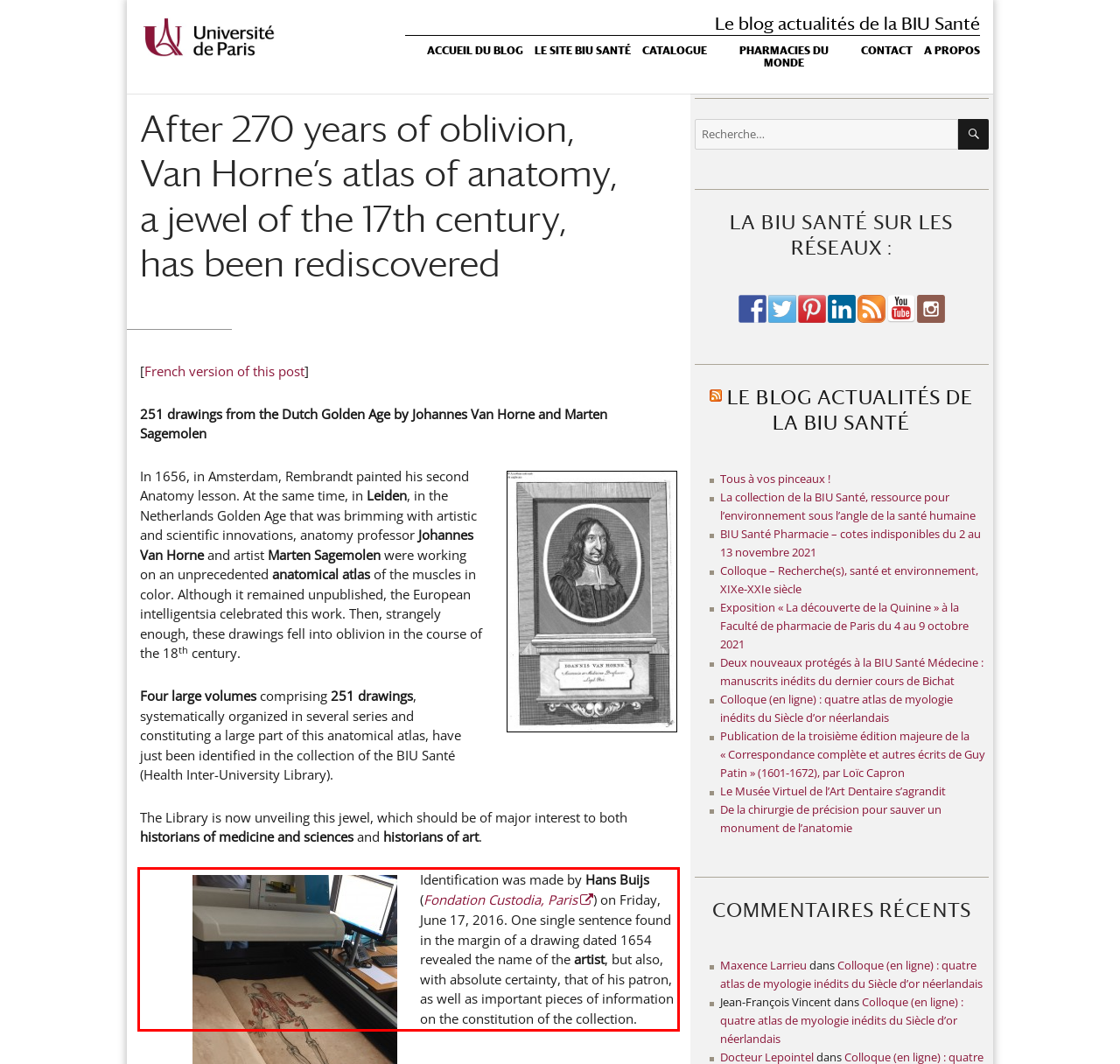From the given screenshot of a webpage, identify the red bounding box and extract the text content within it.

Identification was made by Hans Buijs (Fondation Custodia, Paris) on Friday, June 17, 2016. One single sentence found in the margin of a drawing dated 1654 revealed the name of the artist, but also, with absolute certainty, that of his patron, as well as important pieces of information on the constitution of the collection.